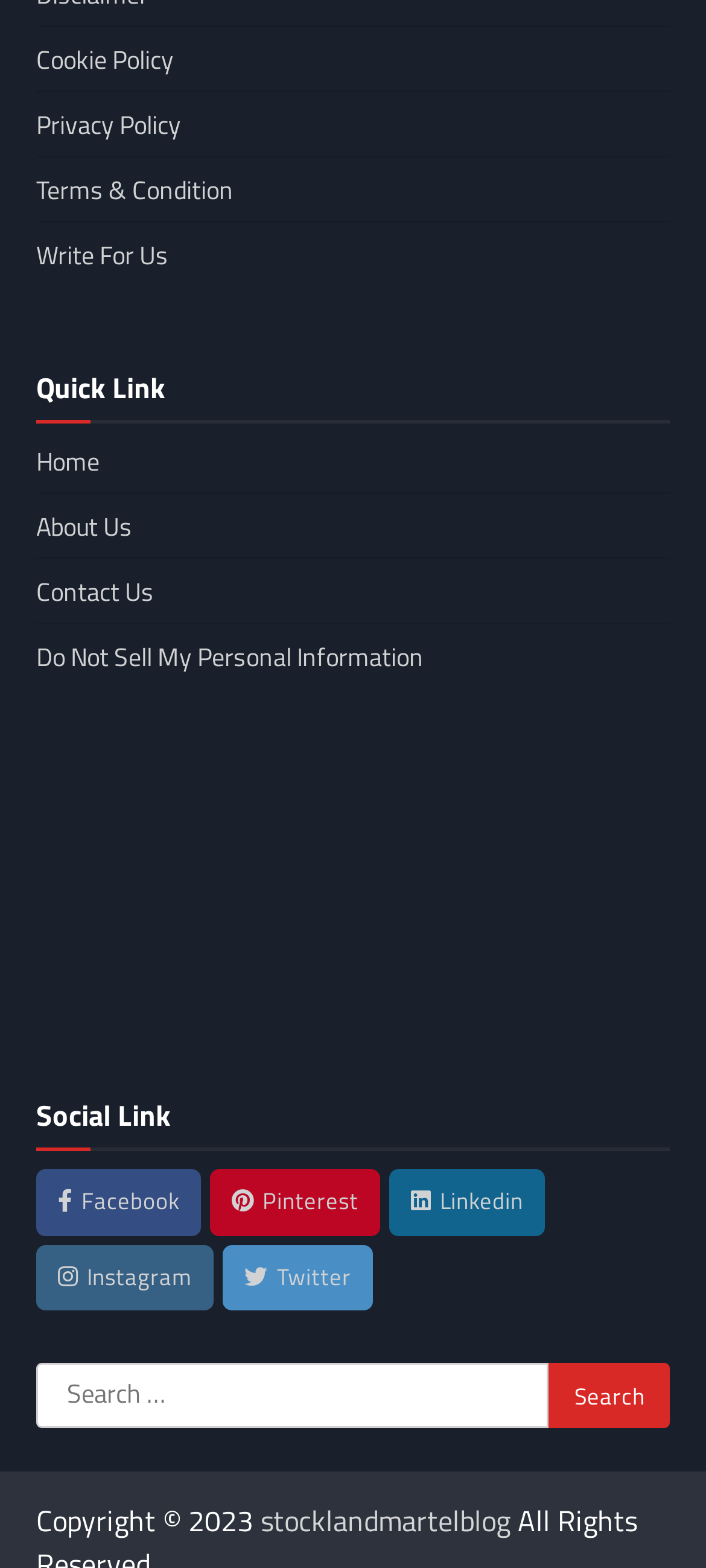Find the bounding box of the UI element described as: "parent_node: Search for: value="Search"". The bounding box coordinates should be given as four float values between 0 and 1, i.e., [left, top, right, bottom].

[0.778, 0.87, 0.949, 0.911]